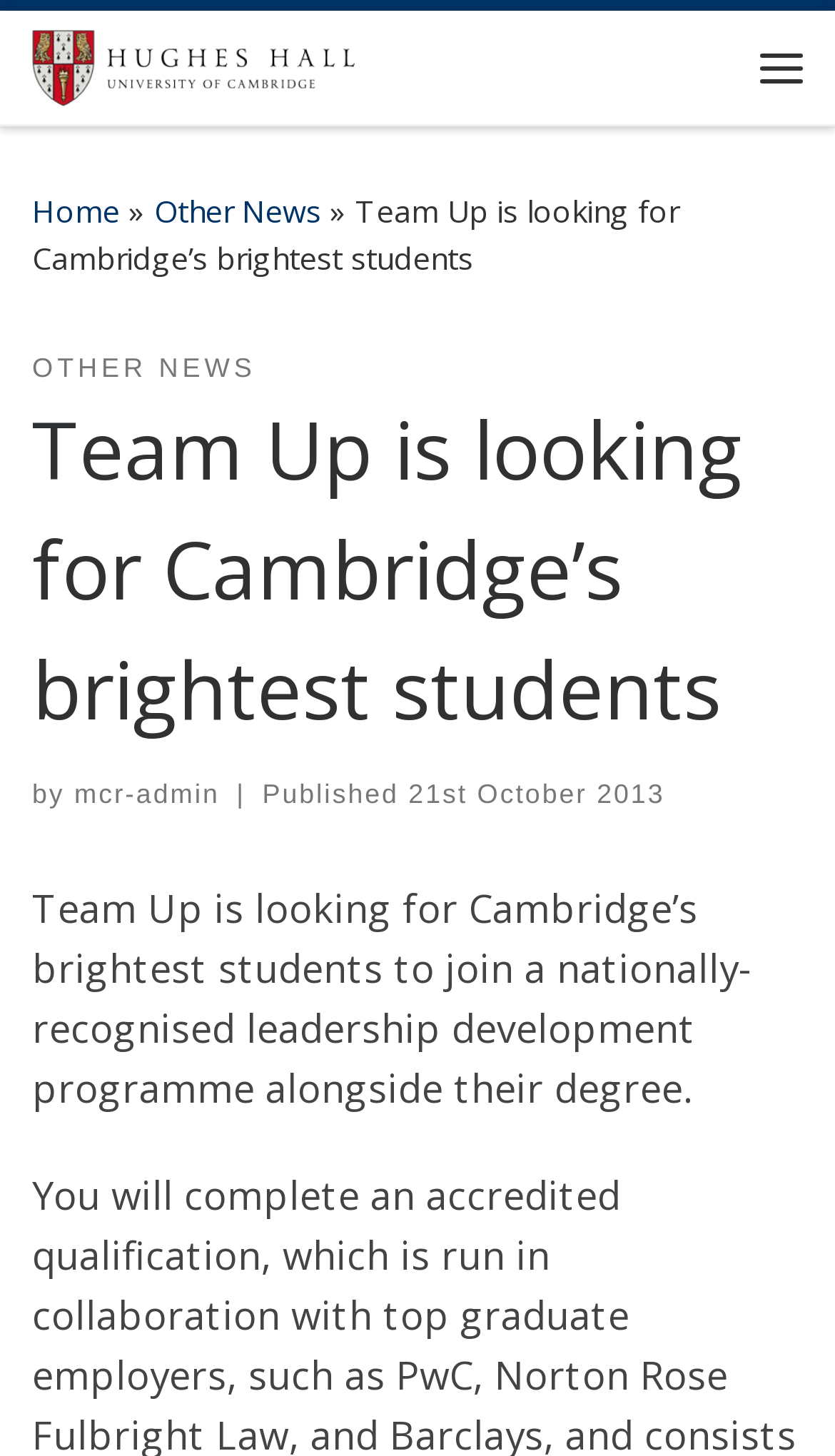Please find the bounding box coordinates of the element's region to be clicked to carry out this instruction: "View the photographer's portfolio".

None